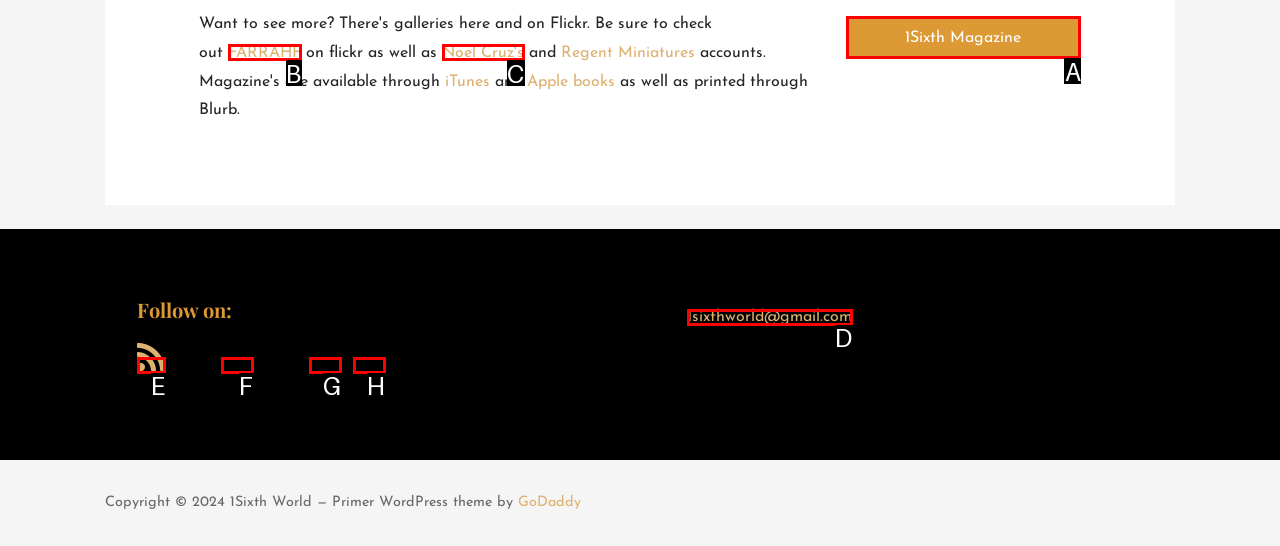Indicate which HTML element you need to click to complete the task: Contact via email. Provide the letter of the selected option directly.

D